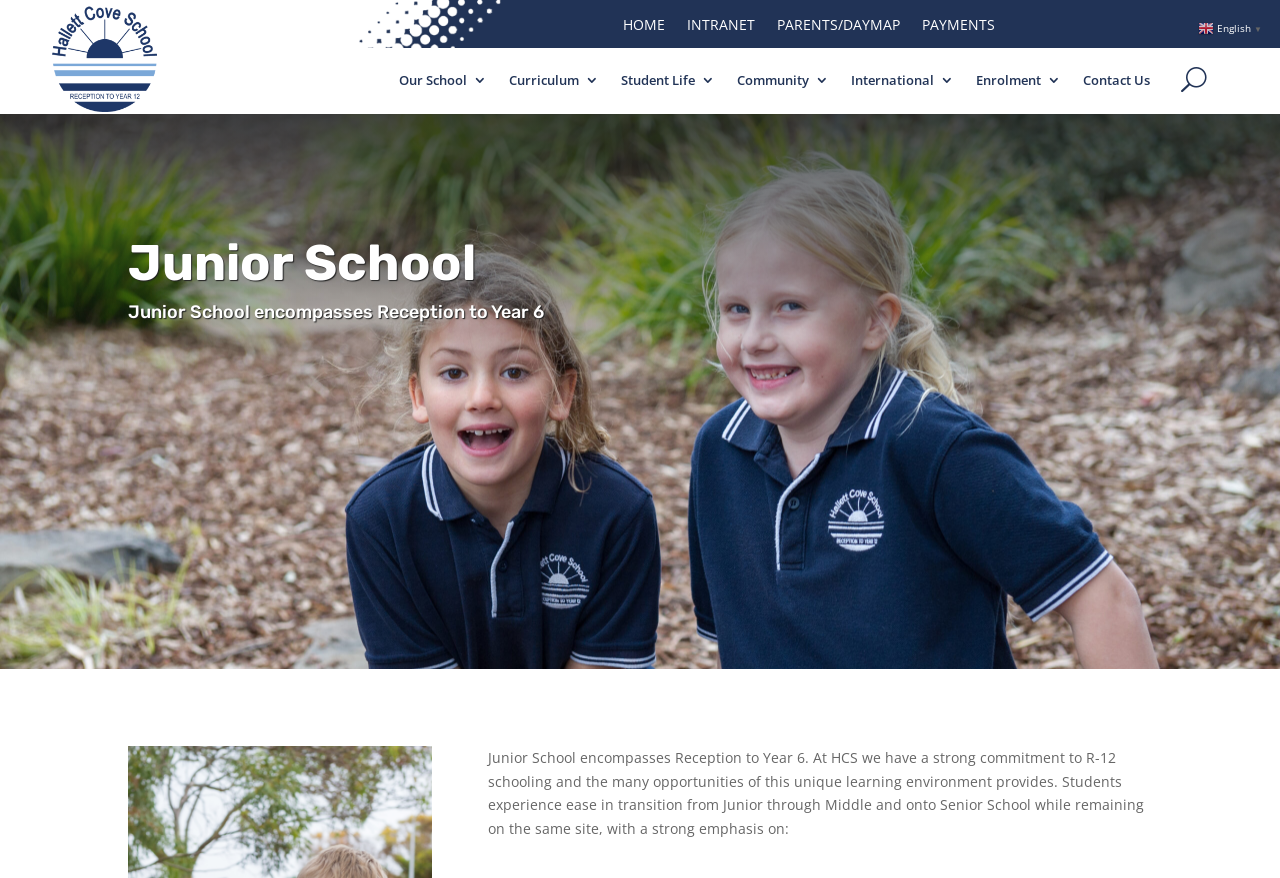Provide the bounding box coordinates for the UI element that is described as: "Contact Us".

[0.846, 0.083, 0.899, 0.108]